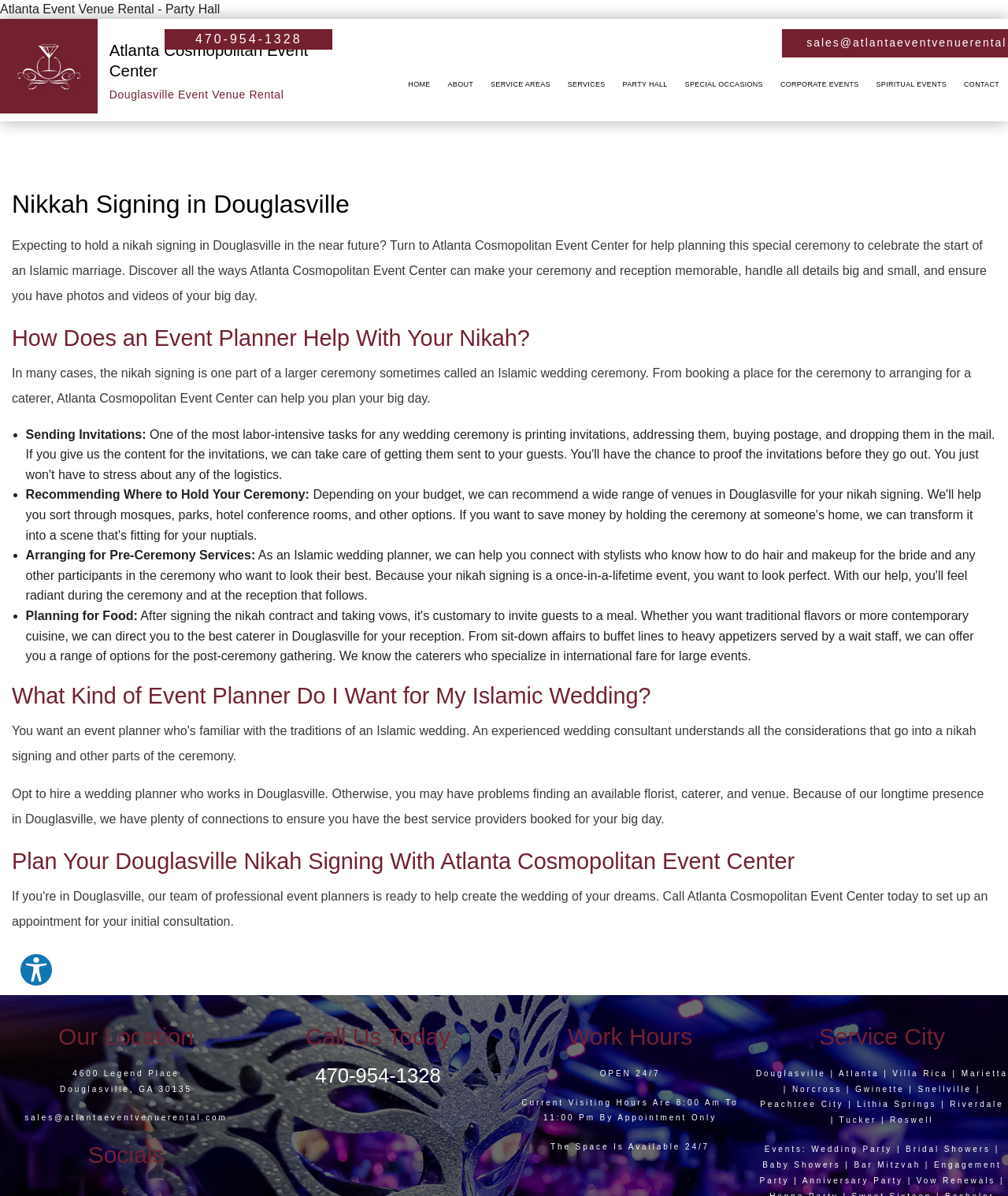Please find the bounding box coordinates of the element's region to be clicked to carry out this instruction: "Click the 'HOME' link".

[0.396, 0.039, 0.436, 0.101]